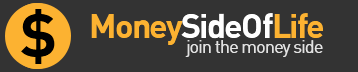Thoroughly describe everything you see in the image.

The image features the logo of "MoneySideOfLife," which is prominently designed to convey a financial theme. It showcases a dollar sign accompanied by a bold, modern typeface for the brand name. The logo is complemented by a vibrant orange color against a dark gray background, reflecting an engaging and energetic feel while emphasizing its focus on financial insights and guidance. The tagline "join the money side" suggests an invitation to explore financial advice and connect with a community focused on smart money management. This logo encapsulates the essence of the platform dedicated to helping individuals navigate various financial topics effectively.